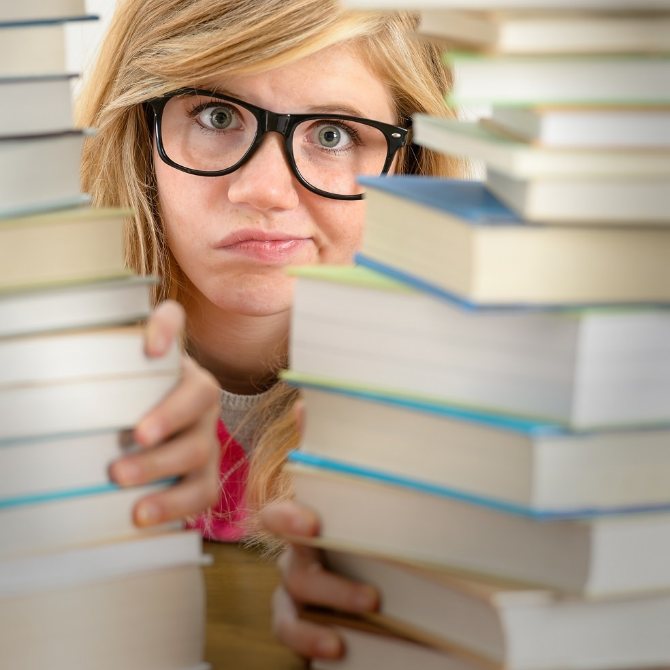What surrounds the woman in the image?
Answer the question with a single word or phrase by looking at the picture.

Books